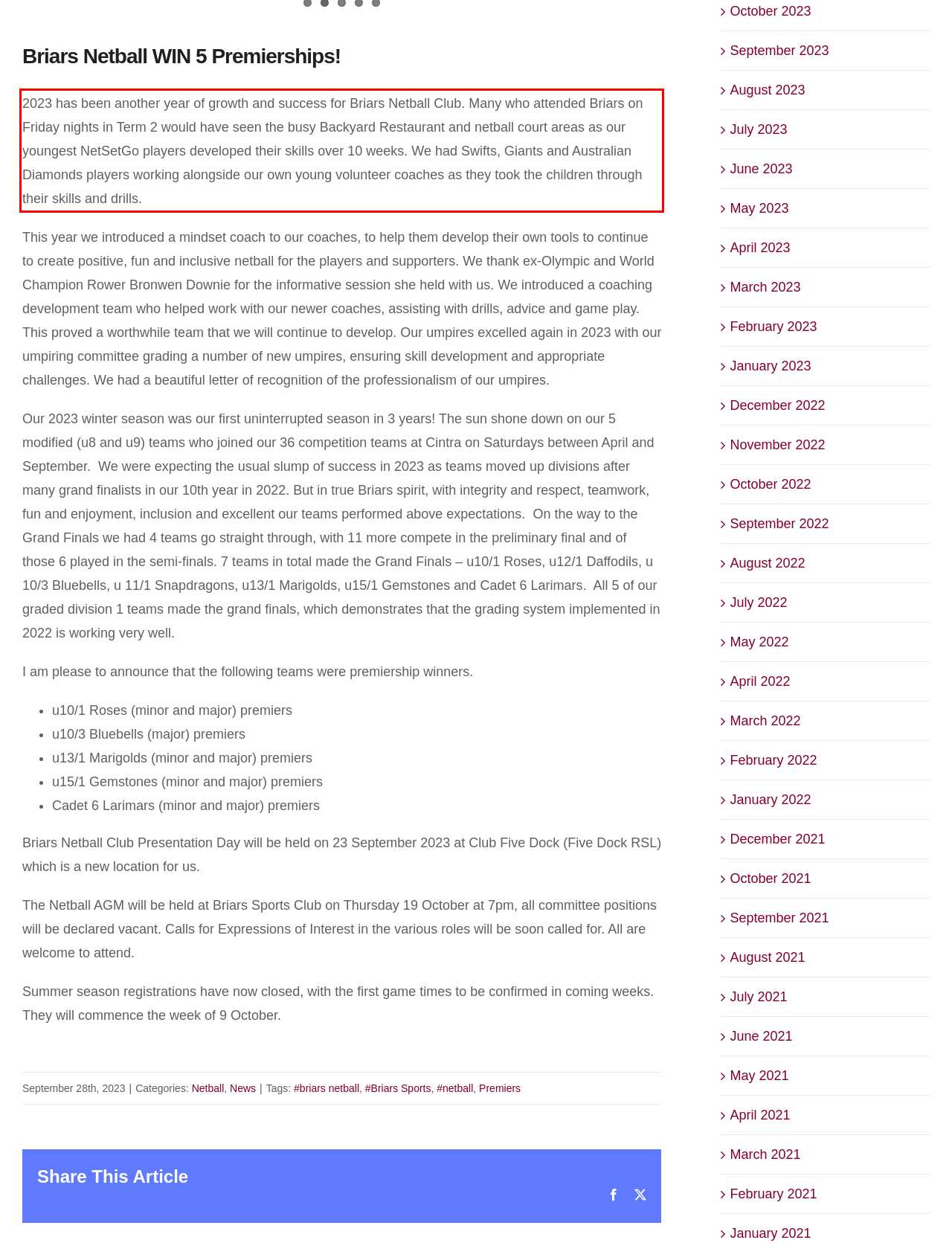View the screenshot of the webpage and identify the UI element surrounded by a red bounding box. Extract the text contained within this red bounding box.

2023 has been another year of growth and success for Briars Netball Club. Many who attended Briars on Friday nights in Term 2 would have seen the busy Backyard Restaurant and netball court areas as our youngest NetSetGo players developed their skills over 10 weeks. We had Swifts, Giants and Australian Diamonds players working alongside our own young volunteer coaches as they took the children through their skills and drills.